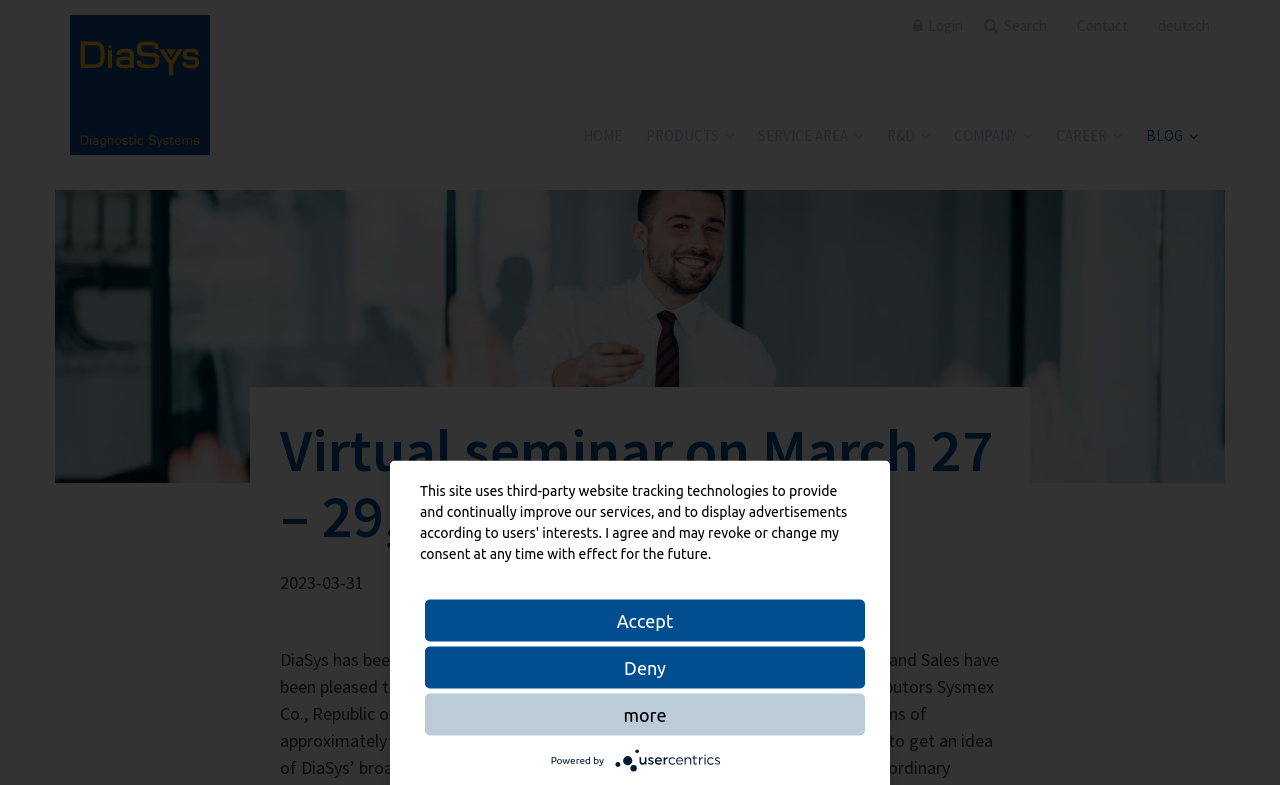Please provide a brief answer to the following inquiry using a single word or phrase:
What is the company name of the website?

DiaSys